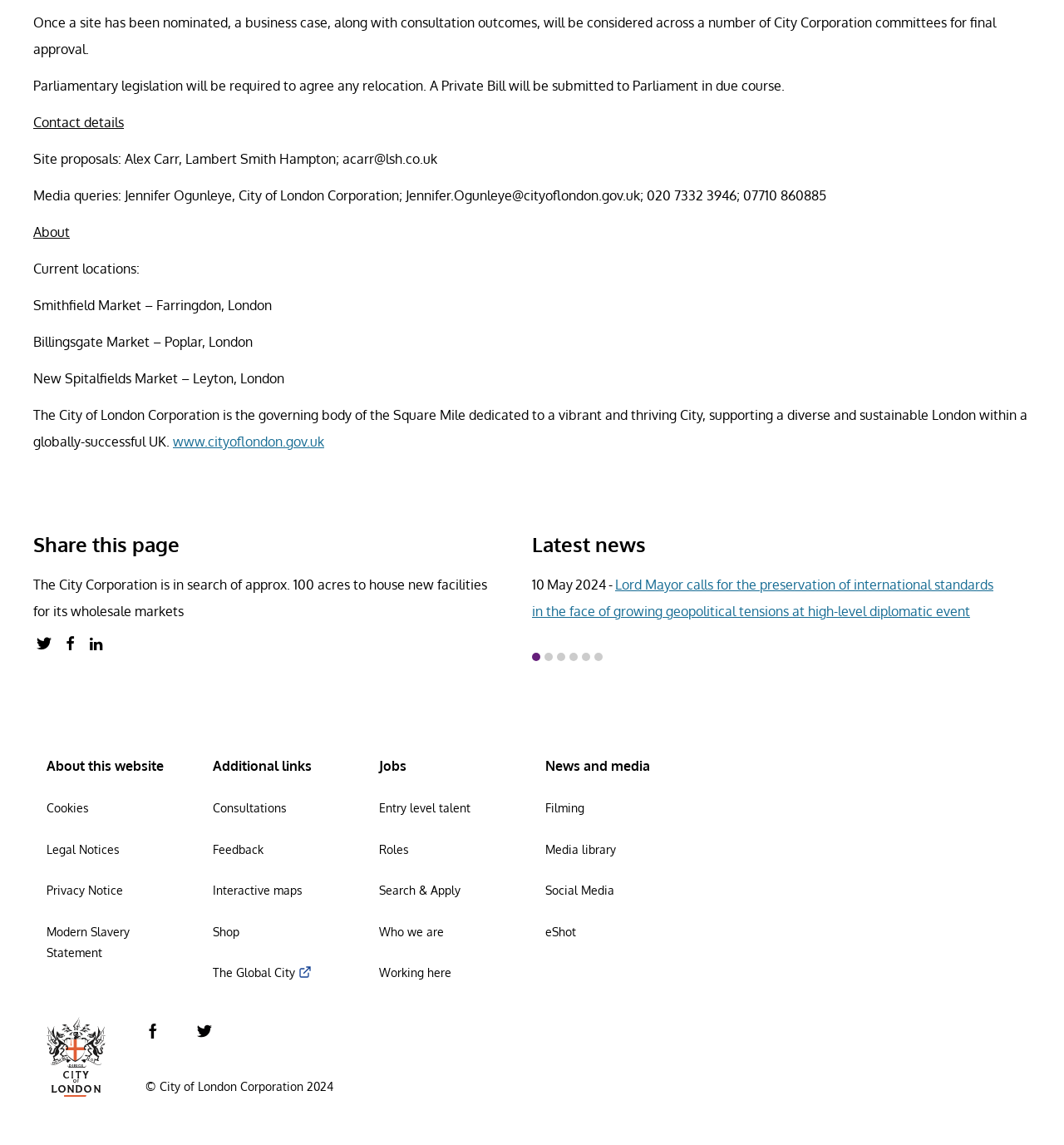What is the purpose of the City of London Corporation?
Please provide an in-depth and detailed response to the question.

Based on the StaticText element with OCR text 'The City of London Corporation is the governing body of the Square Mile dedicated to a vibrant and thriving City, supporting a diverse and sustainable London within a globally-successful UK.', we can infer that the purpose of the City of London Corporation is to support a diverse and sustainable London.